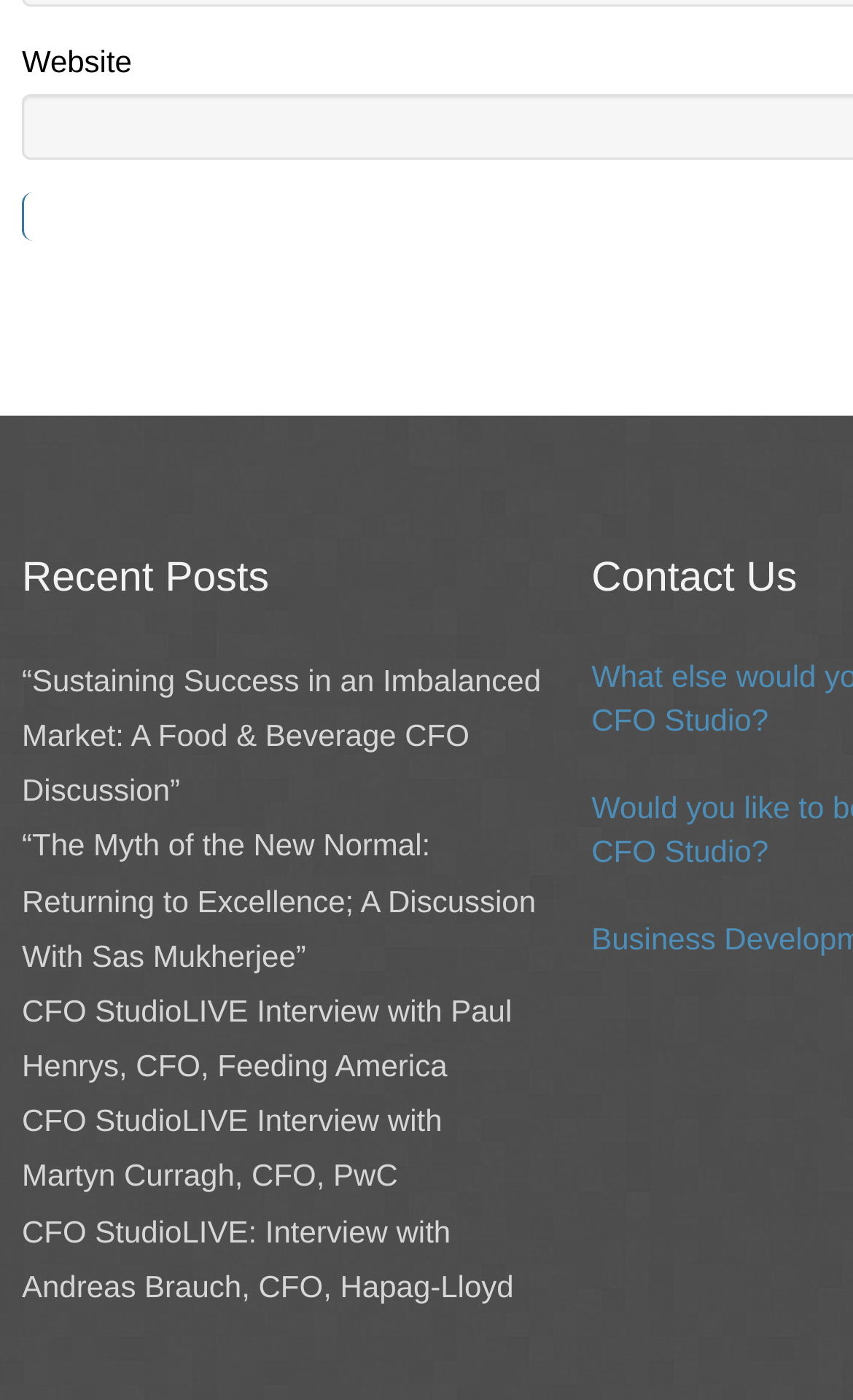Give a short answer using one word or phrase for the question:
What is the position of the 'Recent Posts' heading?

Top